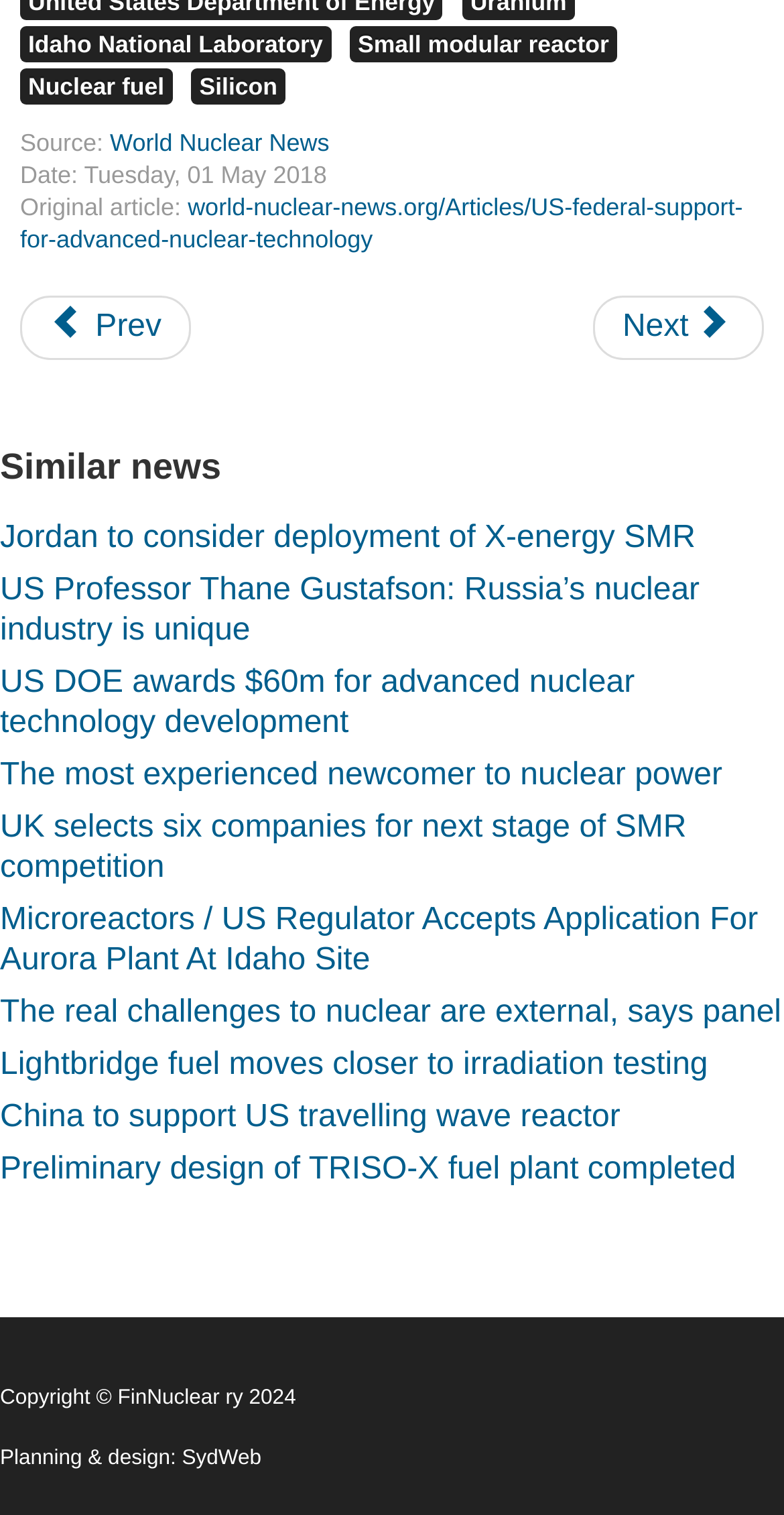What is the original article link?
Please respond to the question thoroughly and include all relevant details.

The original article link can be found in the description list detail section, where it says 'Original article:' followed by the link.